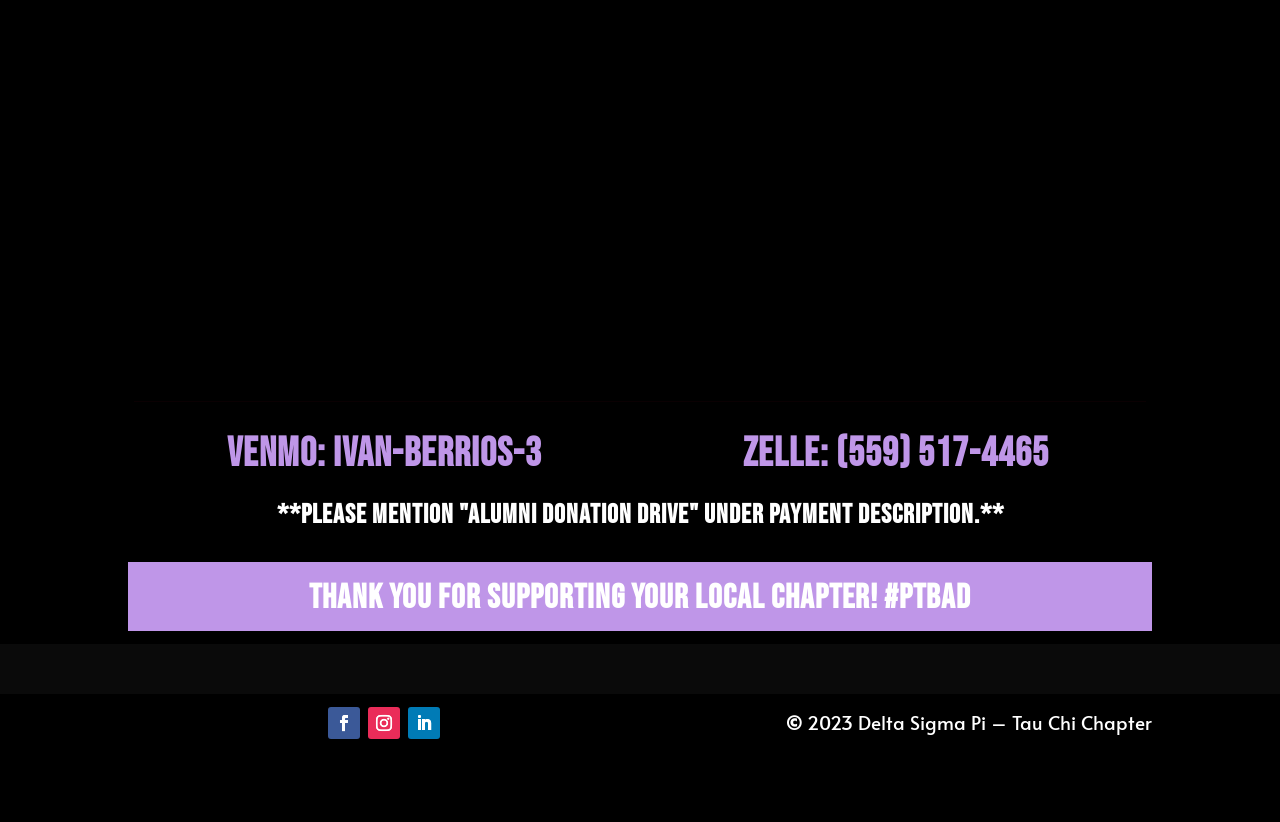What is the name of the organization?
Please provide a comprehensive answer based on the details in the screenshot.

The webpage contains a static text element at the bottom of the page that mentions the name of the organization as 'Delta Sigma Pi – Tau Chi Chapter'.